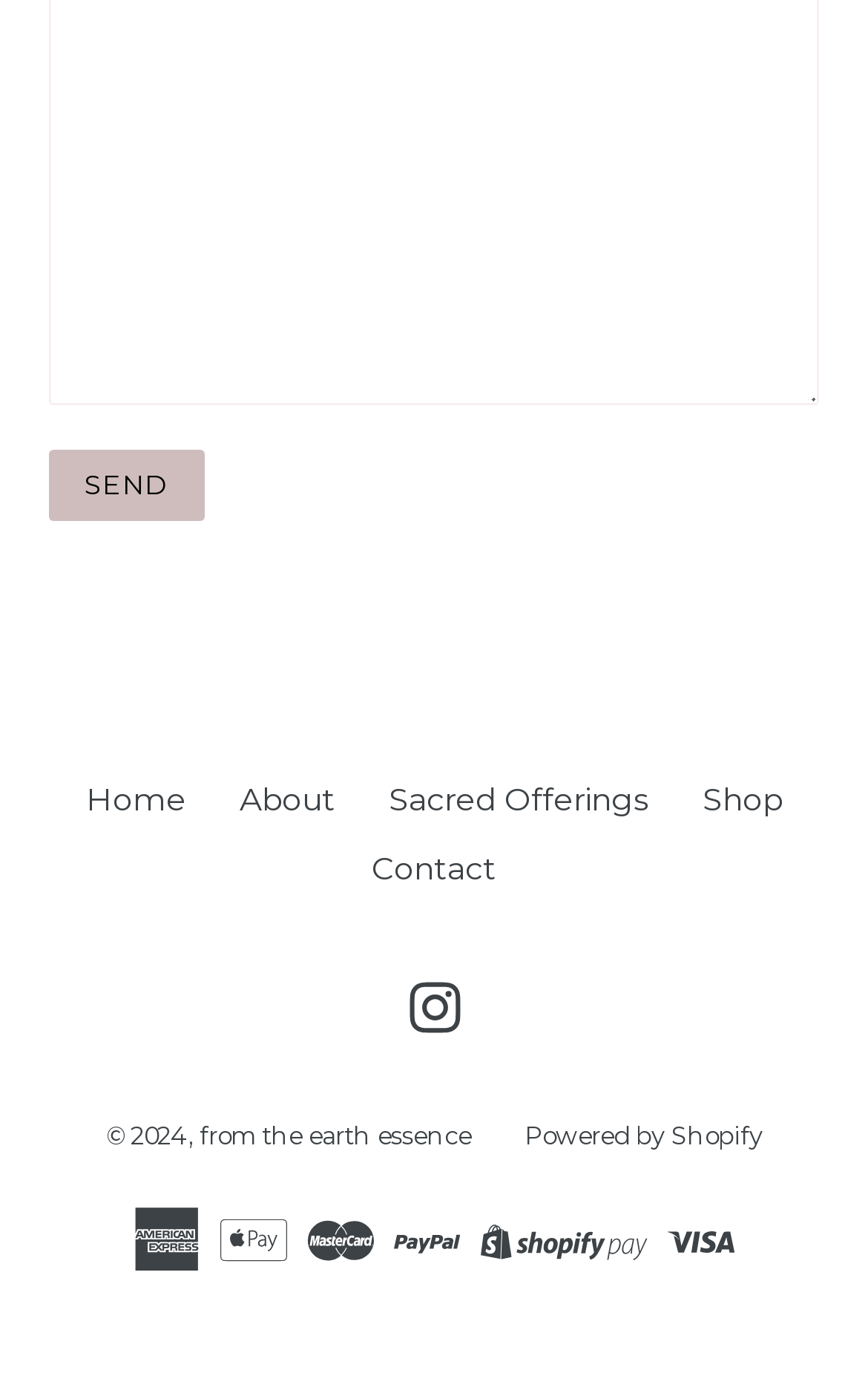Based on what you see in the screenshot, provide a thorough answer to this question: What is the platform powering the website?

I found a link element with the bounding box coordinates [0.604, 0.802, 0.878, 0.824] containing the text 'Powered by Shopify', which indicates the platform powering the website.